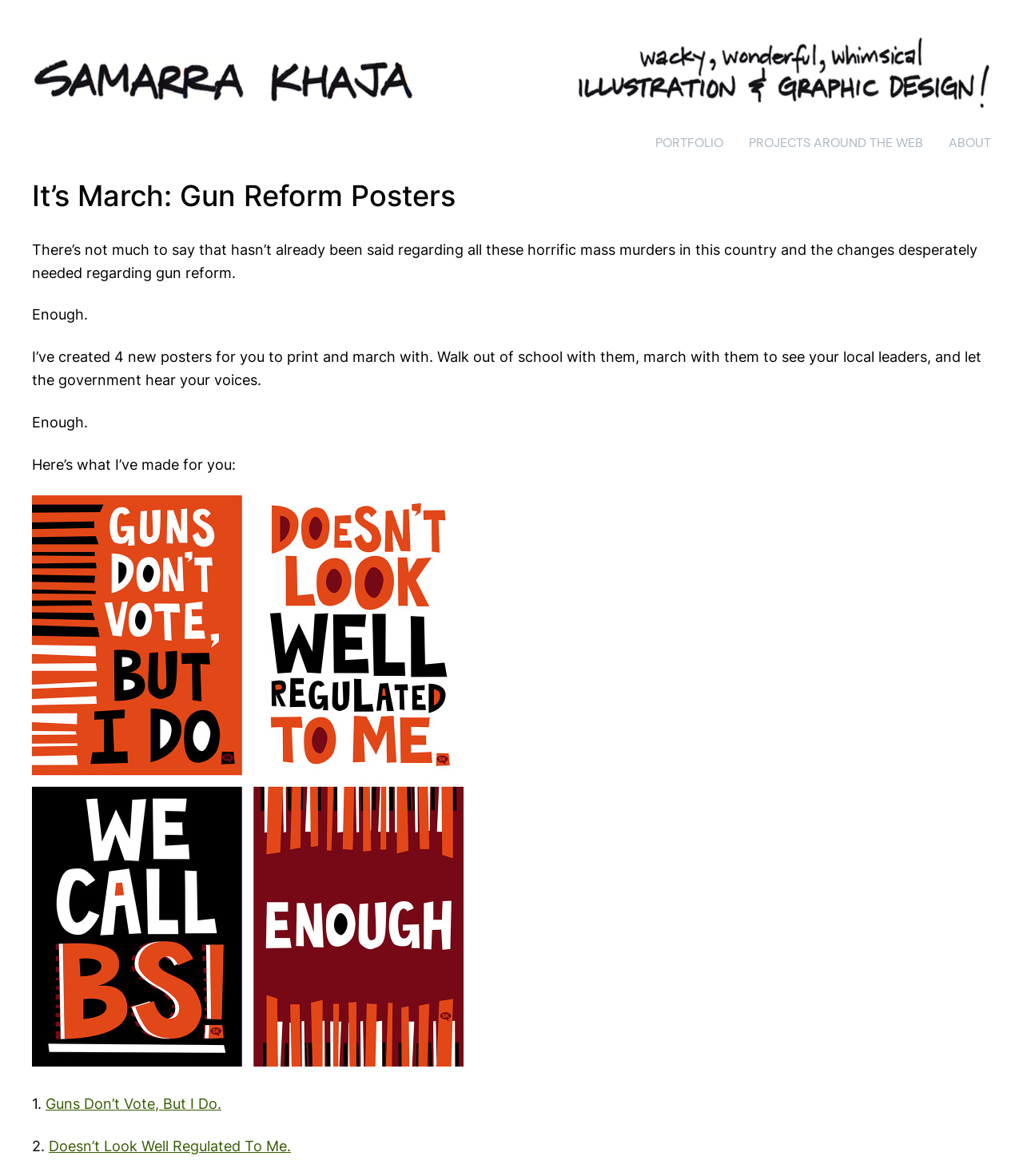What is the author's name?
Could you answer the question in a detailed manner, providing as much information as possible?

The author's name is mentioned in the link at the top of the page, which says 'Samarra Khaja'. This link is likely a navigation link to the author's profile or homepage.